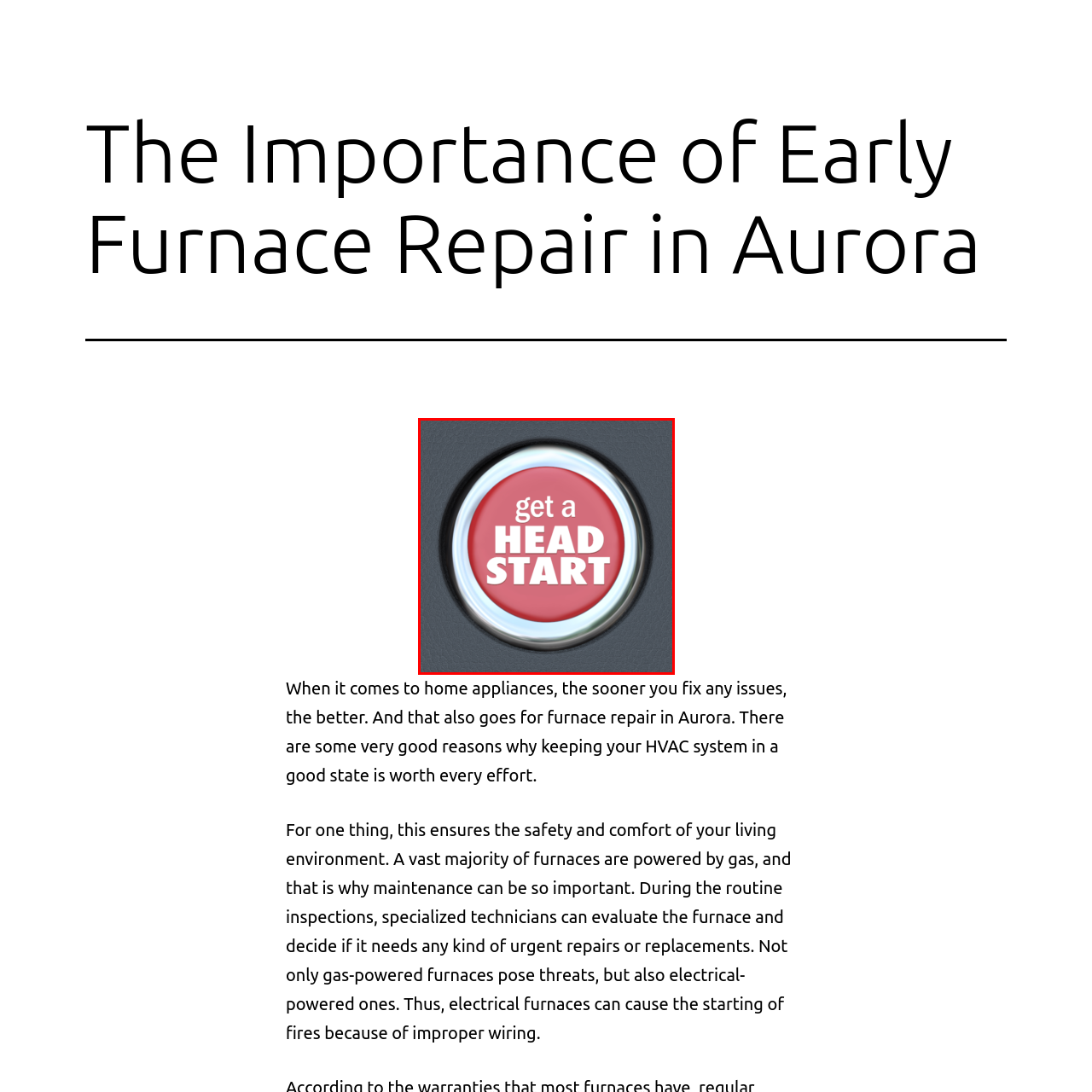Articulate a detailed description of the image enclosed by the red outline.

The image features a prominent circular button with a vibrant red background. Bold white text in two sizes reads "get a HEAD START," emphasizing the urgency and importance of prompt action. The button is encircled by a shiny metallic rim, enhancing its visual appeal and drawing attention. This graphic likely pertains to a call-to-action for furnace repair services, suggesting that taking early steps to maintain or repair your heating system can prevent larger issues down the line, particularly as winter approaches. The design conveys a sense of readiness and proactive maintenance, aligning with the overall theme of ensuring HVAC safety and efficiency.